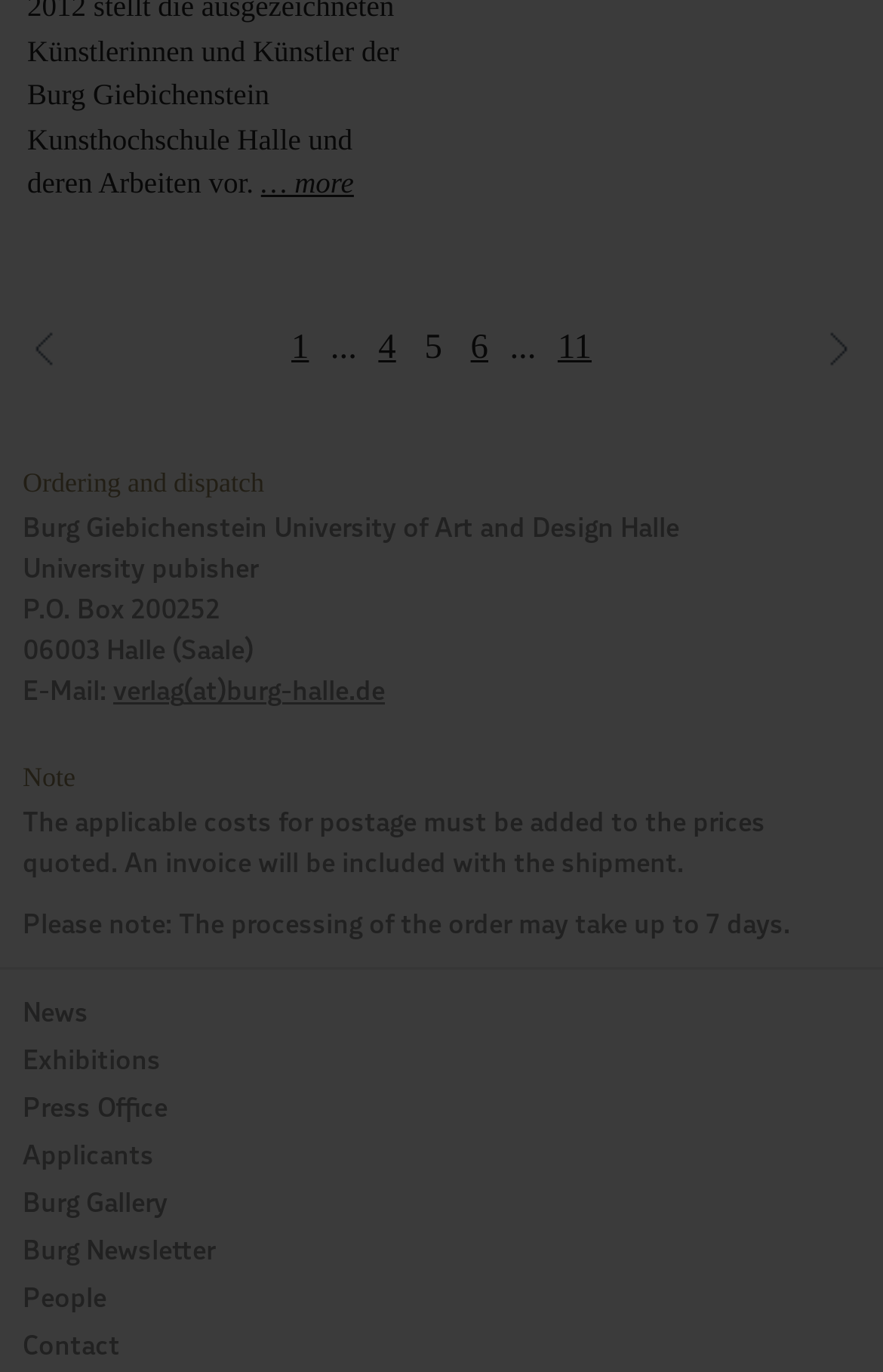Pinpoint the bounding box coordinates of the element that must be clicked to accomplish the following instruction: "go to previous page". The coordinates should be in the format of four float numbers between 0 and 1, i.e., [left, top, right, bottom].

[0.0, 0.236, 0.103, 0.274]